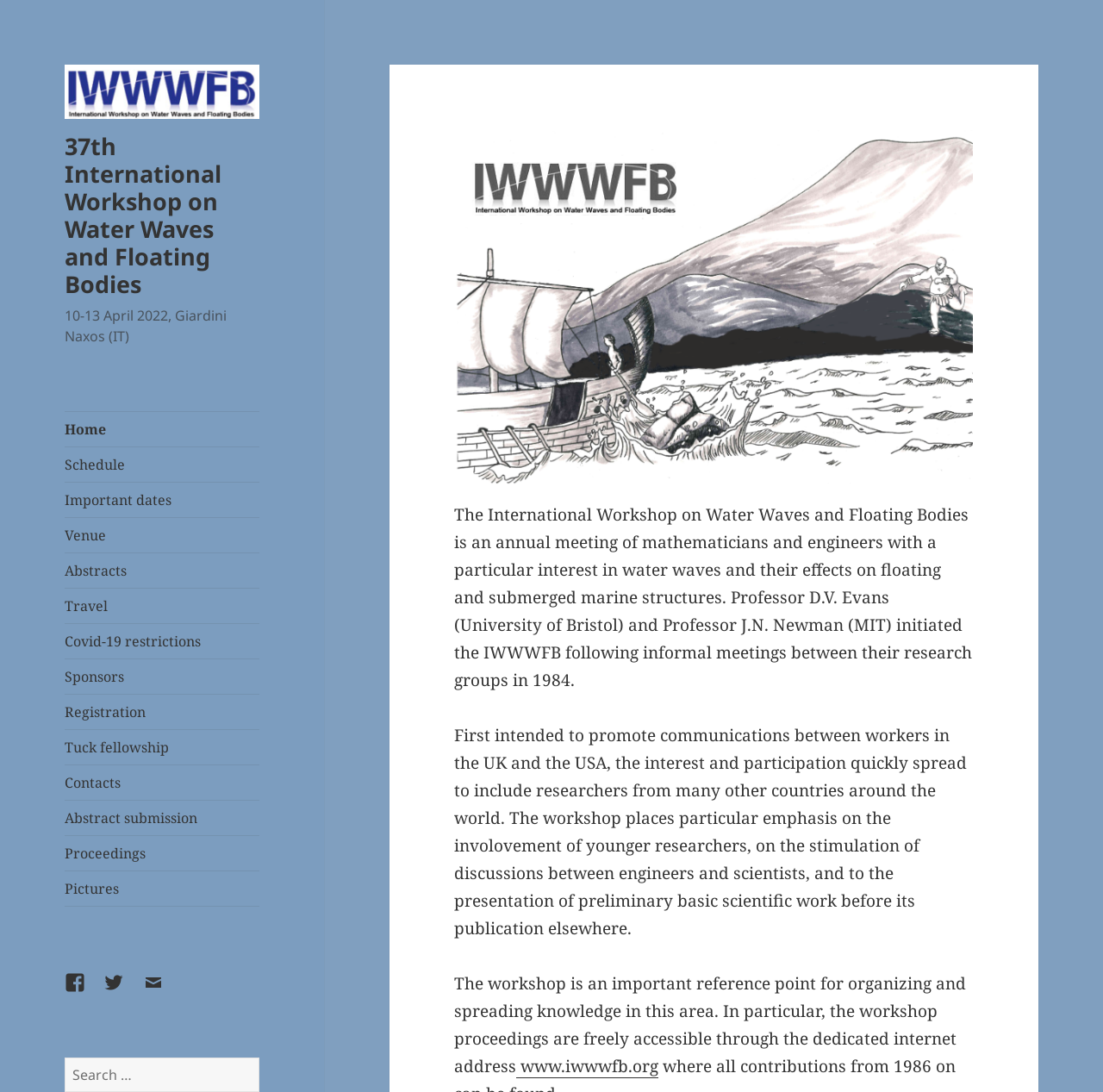Show me the bounding box coordinates of the clickable region to achieve the task as per the instruction: "Search for something".

[0.059, 0.968, 0.235, 1.0]